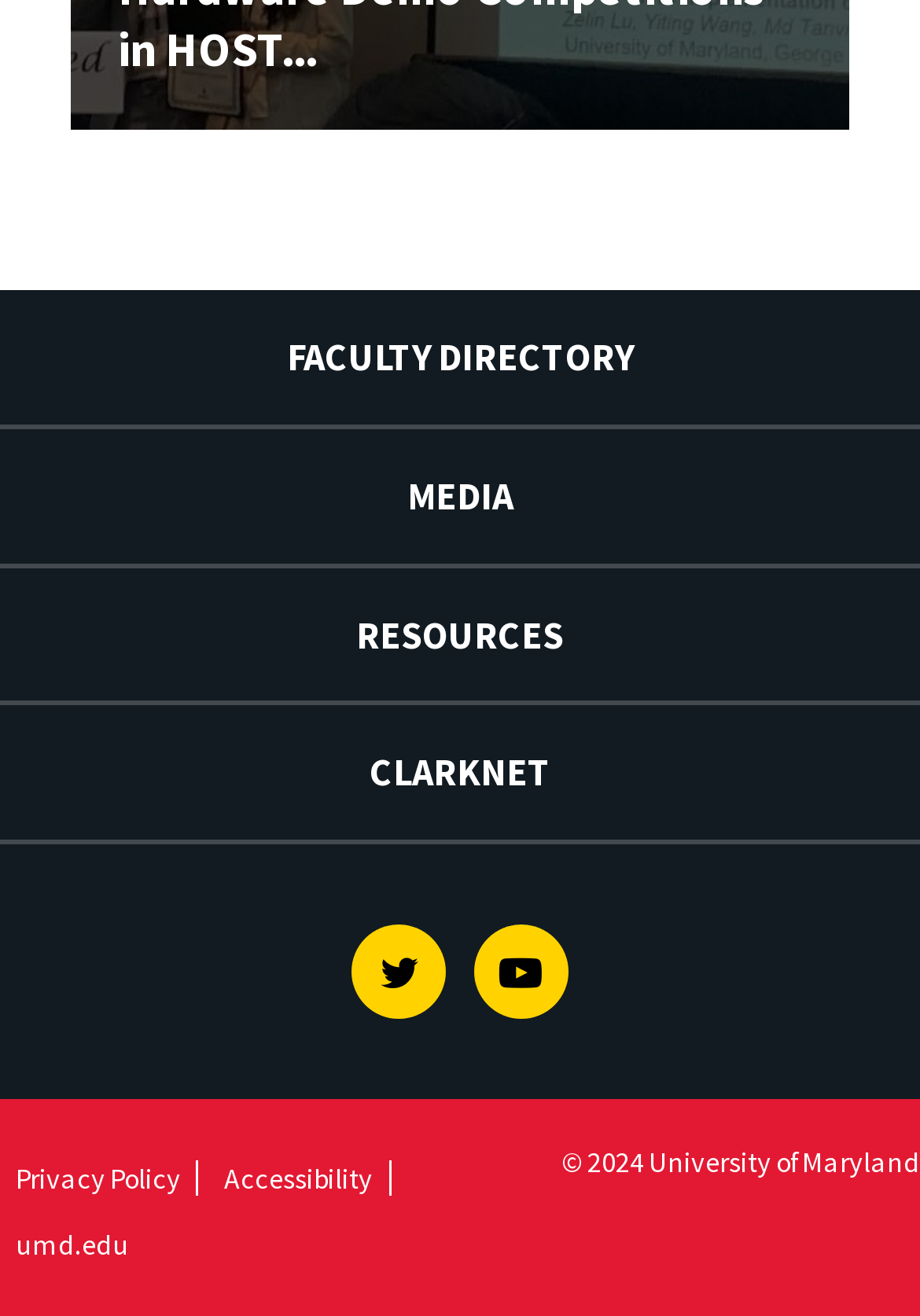Based on the image, provide a detailed response to the question:
What is the last link in the footer?

I looked at the links in the footer section and found that the last link is 'umd.edu', which is likely a link to the university's main website.